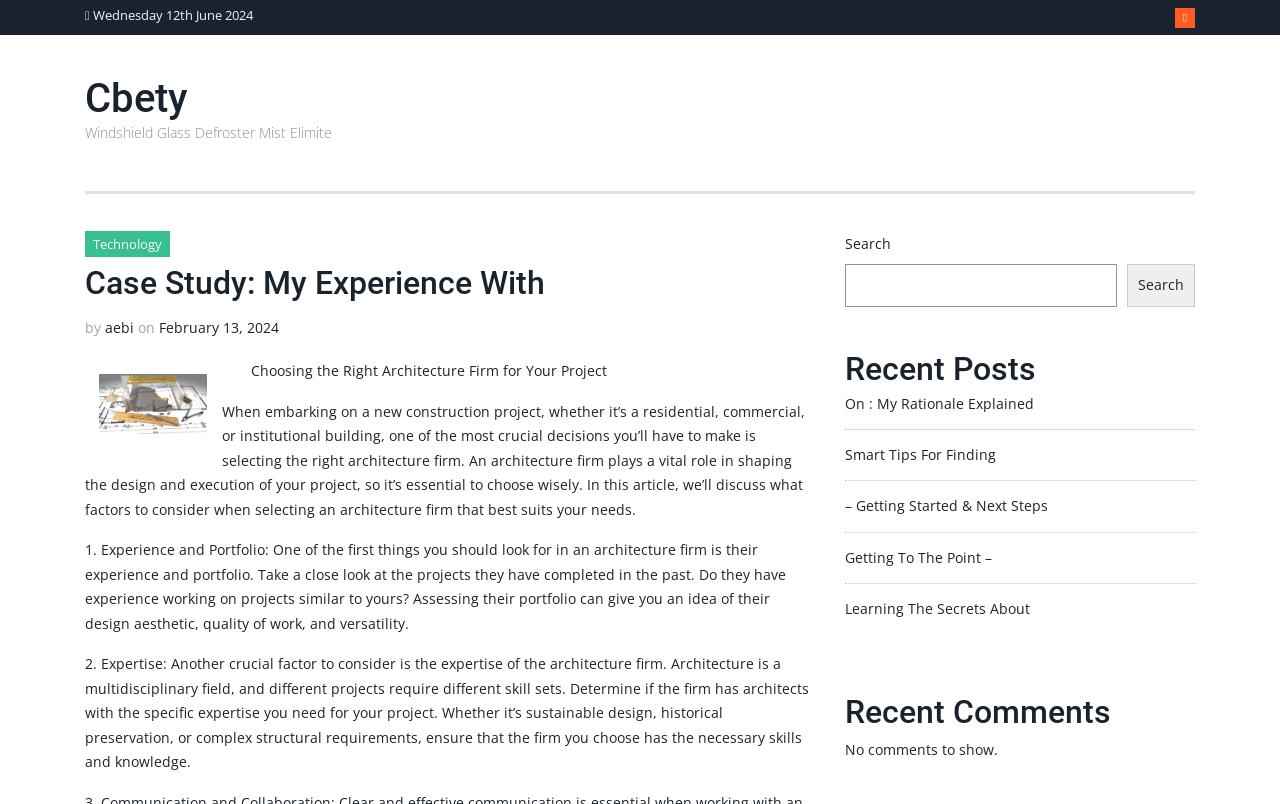Are there any comments on the page?
Look at the image and construct a detailed response to the question.

I found the static text 'No comments to show.' under the heading 'Recent Comments', which indicates that there are no comments on the page.